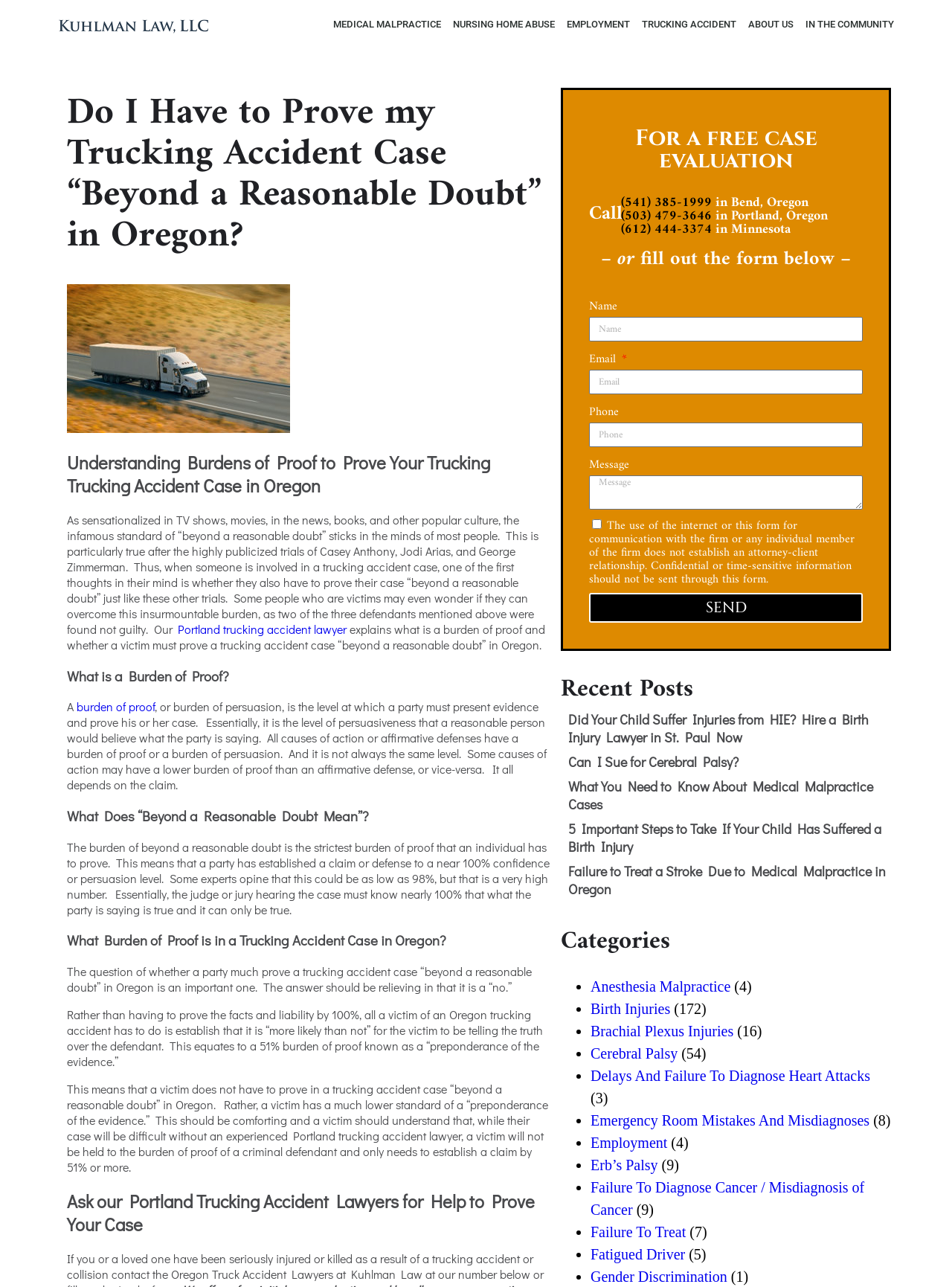How many phone numbers are listed on the webpage for contacting the law firm?
From the image, respond using a single word or phrase.

3